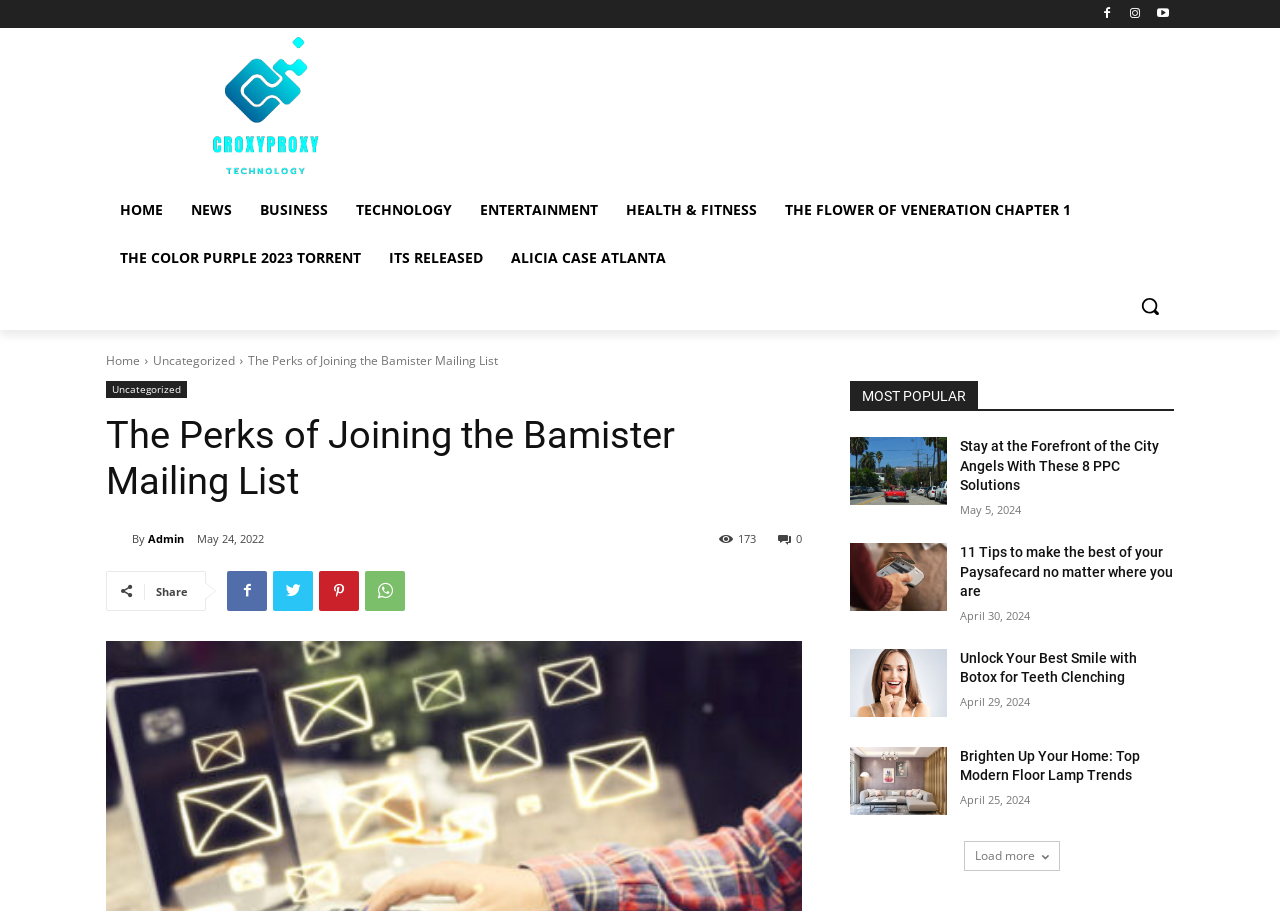What is the date of the third article in the 'MOST POPULAR' section?
Look at the image and provide a detailed response to the question.

The third article in the 'MOST POPULAR' section has a timestamp of 'April 29, 2024', indicating the date it was published.